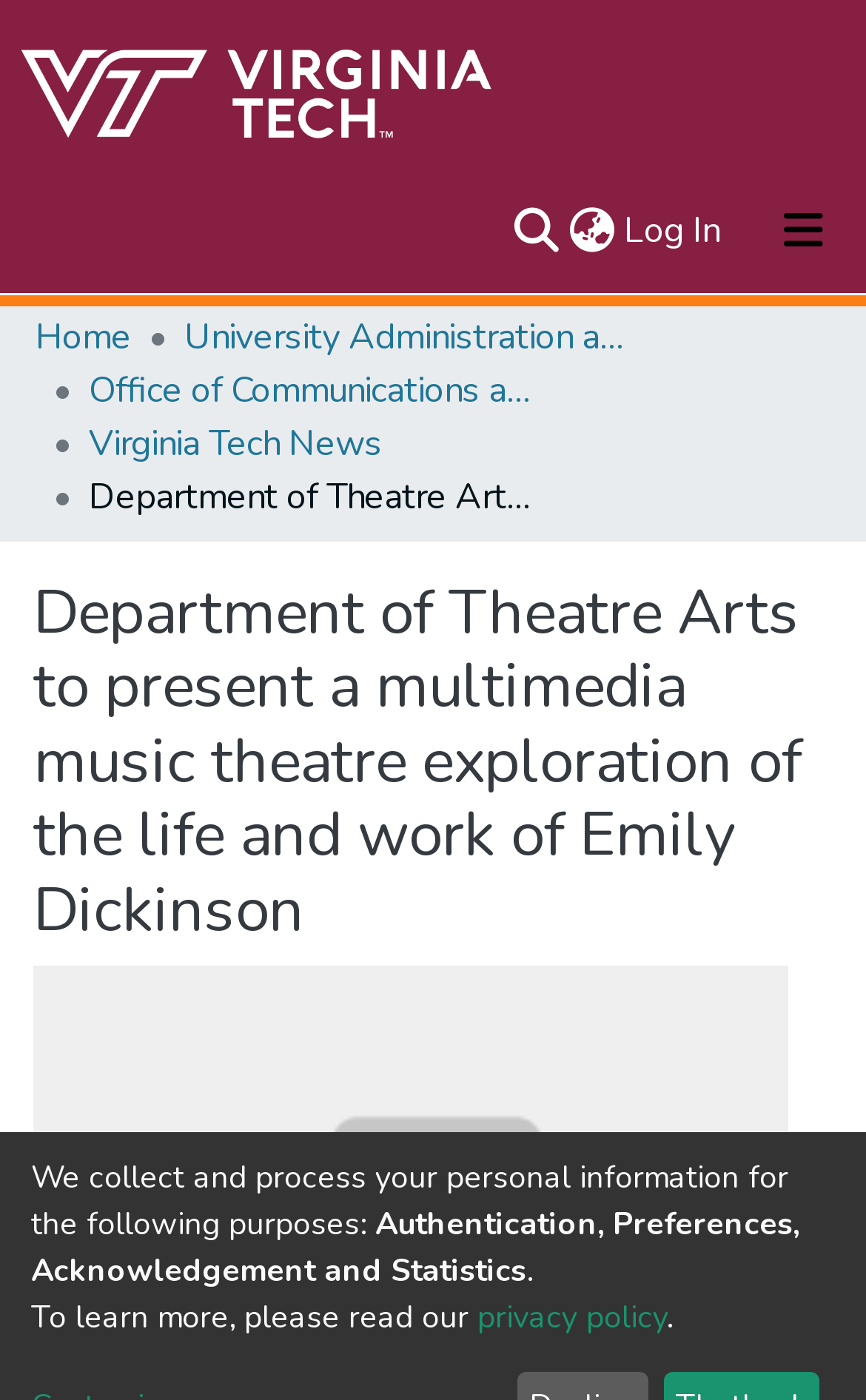What is the logo on the top left corner?
Examine the screenshot and reply with a single word or phrase.

Repository logo